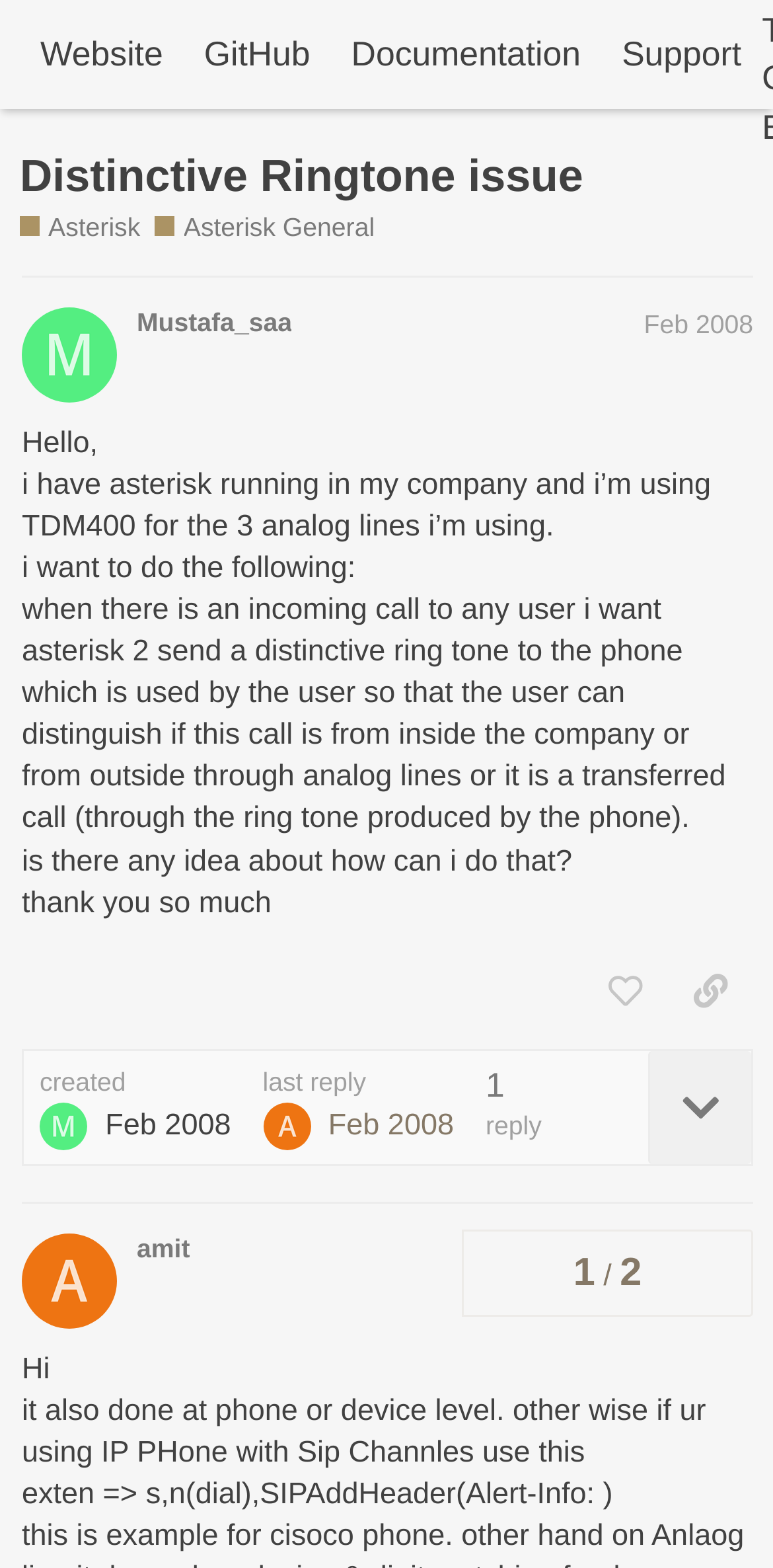Detail the features and information presented on the webpage.

This webpage appears to be a forum discussion thread on the Asterisk Community website. At the top, there is a header section with links to the website, GitHub, documentation, and support. Below this, there is a heading that reads "Distinctive Ringtone issue" with a link to the same title. 

To the right of the heading, there are links to "Asterisk" and "Asterisk General" categories. The "Asterisk General" link has a description that explains it's a catch-all category for Asterisk-related questions.

The main content of the page is a discussion thread with two posts. The first post, by user "Mustafa_saa", is dated February 2008 and describes an issue with distinctive ring tones on Asterisk. The user explains their setup and asks for help in achieving their desired outcome. Below the post, there are buttons to like the post, copy a link to the post, and a timestamp indicating when the post was created.

The second post, by user "amit", is also dated February 2008 and responds to the original post. The response suggests that the issue can be resolved at the phone or device level and provides some technical details on how to achieve this.

Throughout the page, there are various UI elements, including links, images, headings, and buttons, which are arranged in a hierarchical structure. The overall layout is organized, with clear headings and concise text, making it easy to follow the discussion thread.